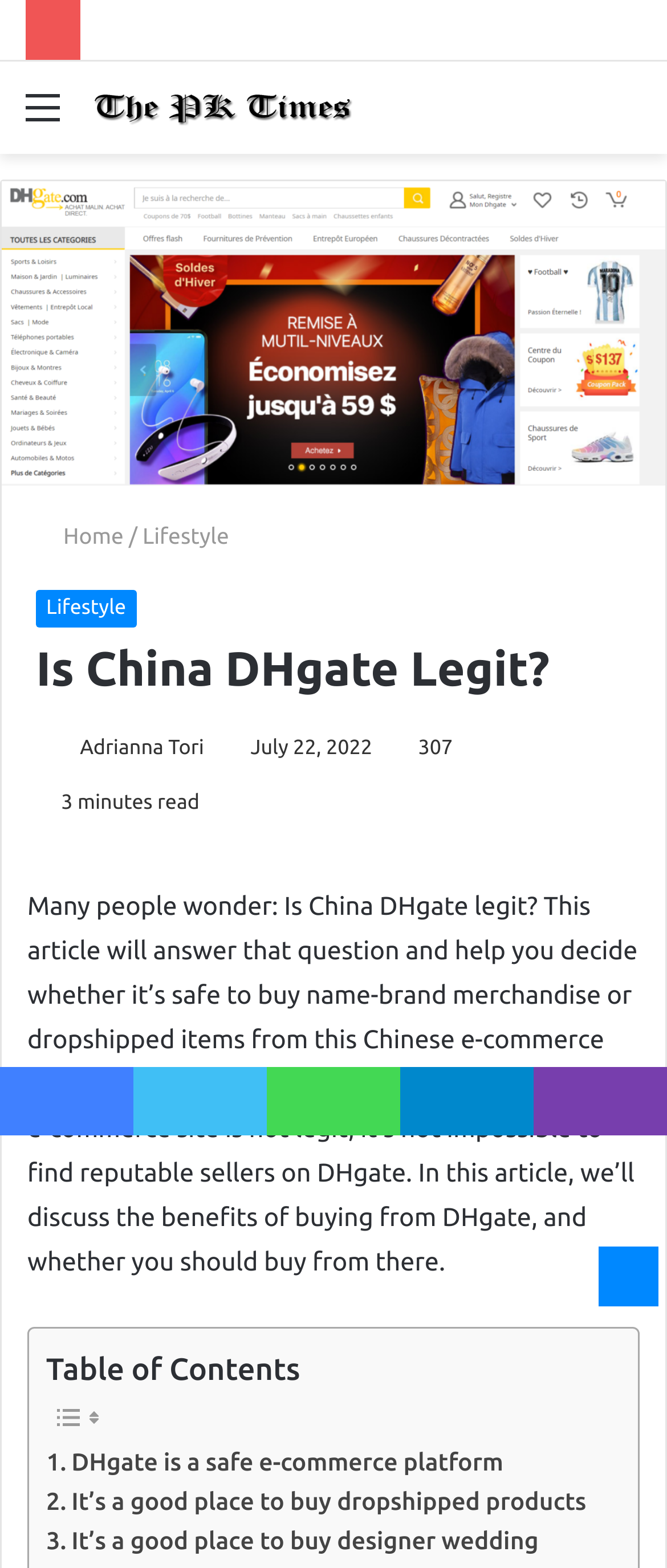Analyze the image and answer the question with as much detail as possible: 
What is the name of the website?

I determined the answer by looking at the navigation section of the webpage, where I found a link with the text 'The PK Times' and an image with the same description, indicating that it is the website's logo and name.